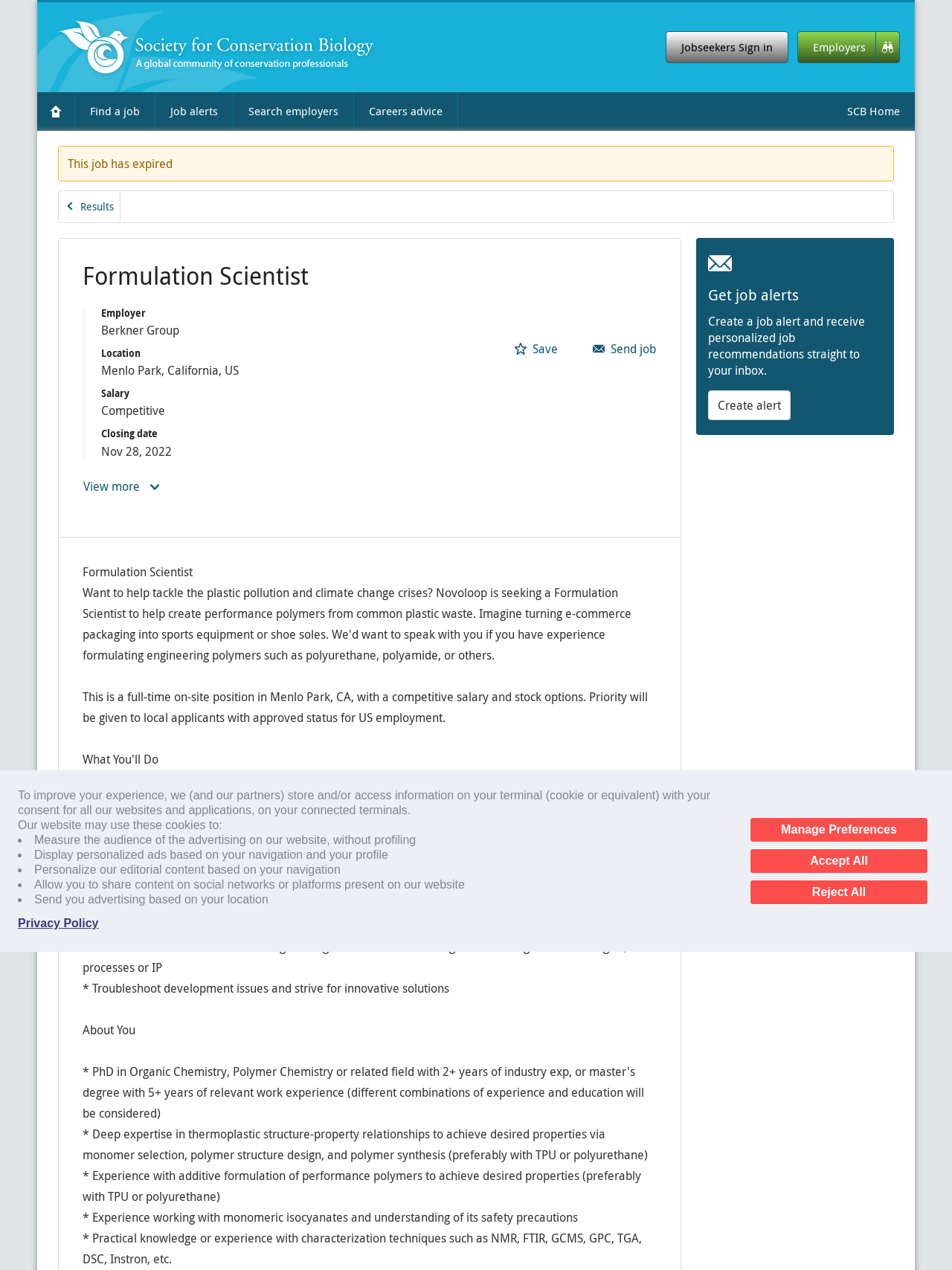What is the closing date of the job?
Using the details from the image, give an elaborate explanation to answer the question.

The closing date of the job can be found in the description list detail element with the text 'Nov 28, 2022' which is located under the 'Closing date' term.